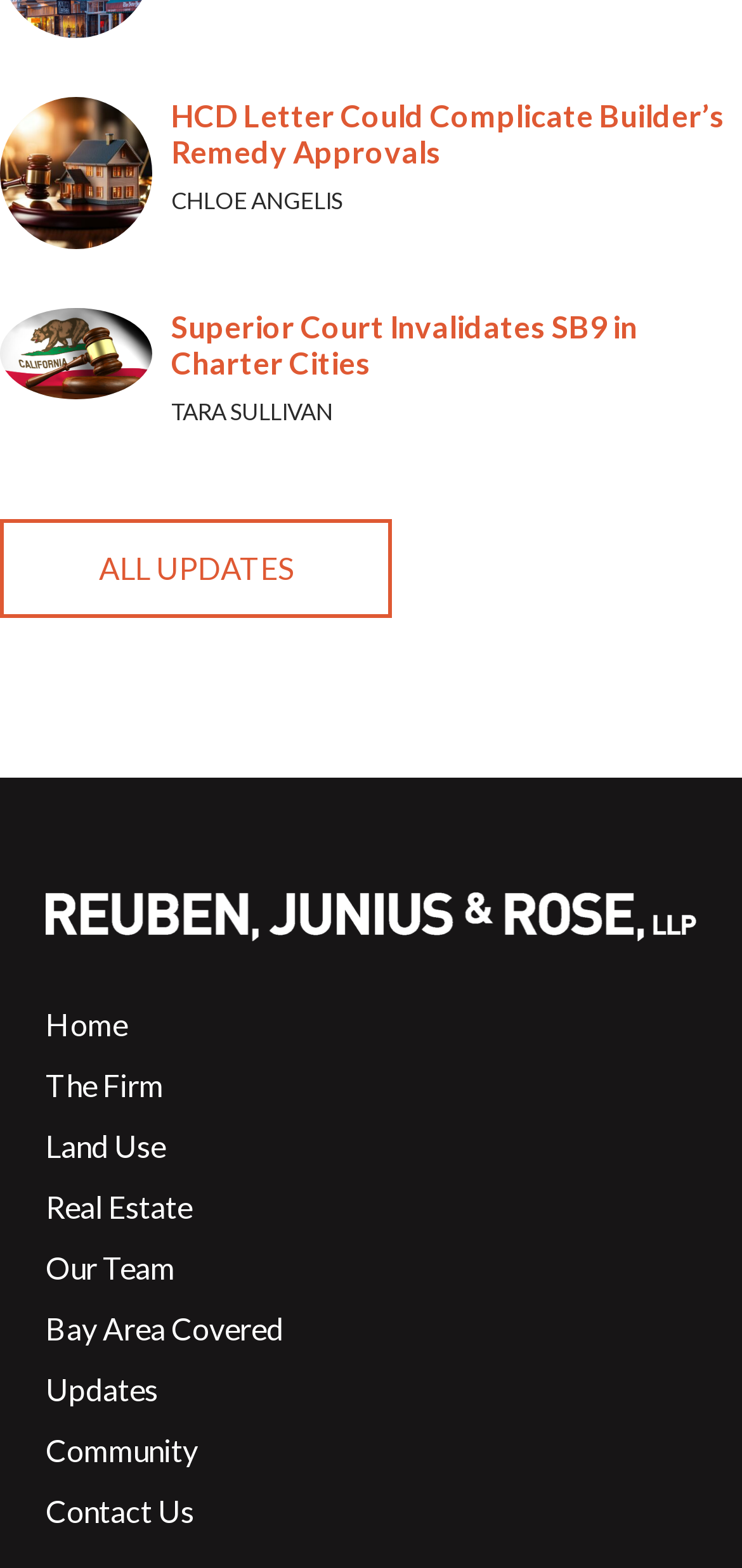Identify the bounding box coordinates of the specific part of the webpage to click to complete this instruction: "go to the home page".

[0.062, 0.642, 0.938, 0.666]